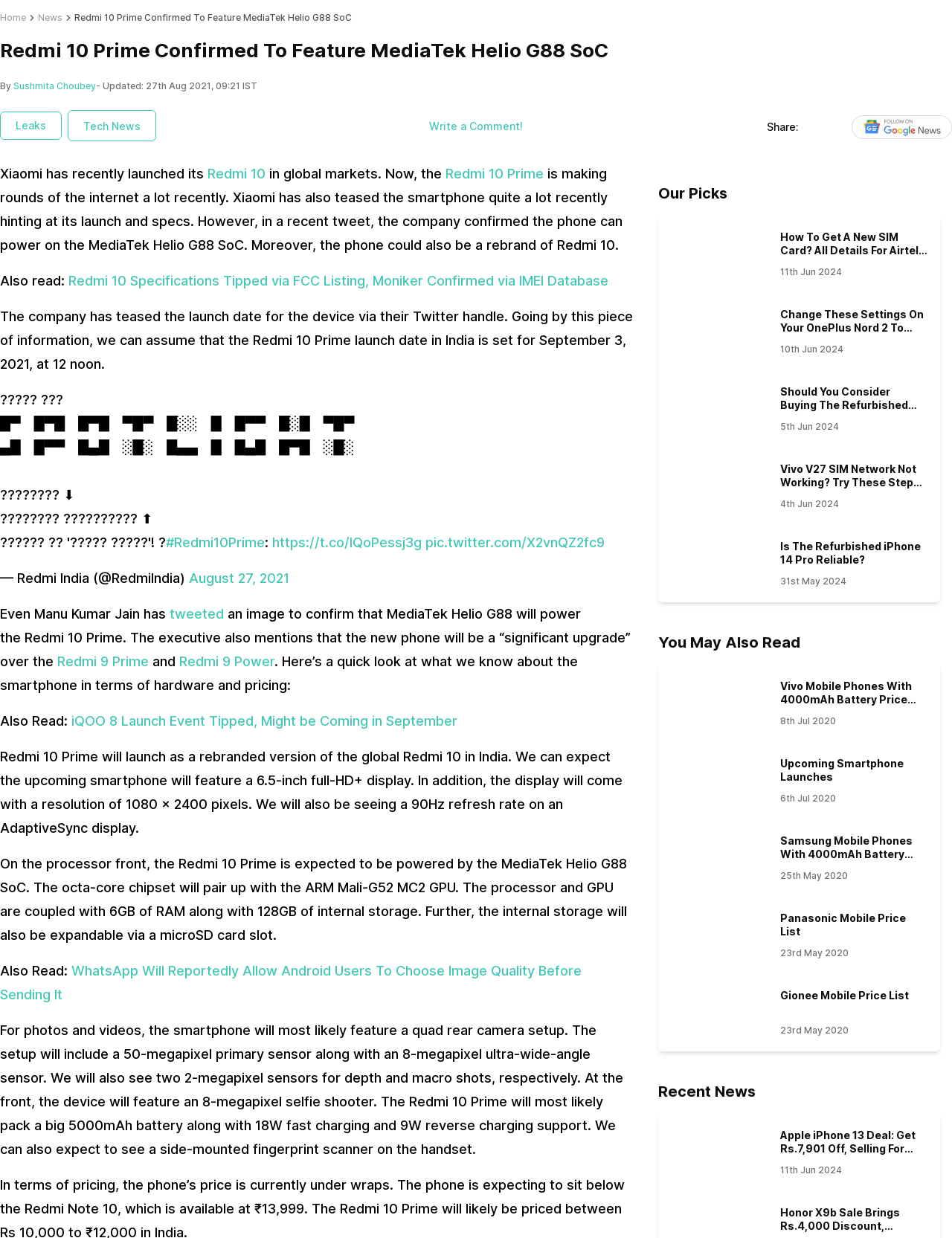Using the element description Gionee Mobile Price List, predict the bounding box coordinates for the UI element. Provide the coordinates in (top-left x, top-left y, bottom-right x, bottom-right y) format with values ranging from 0 to 1.

[0.82, 0.799, 0.955, 0.825]